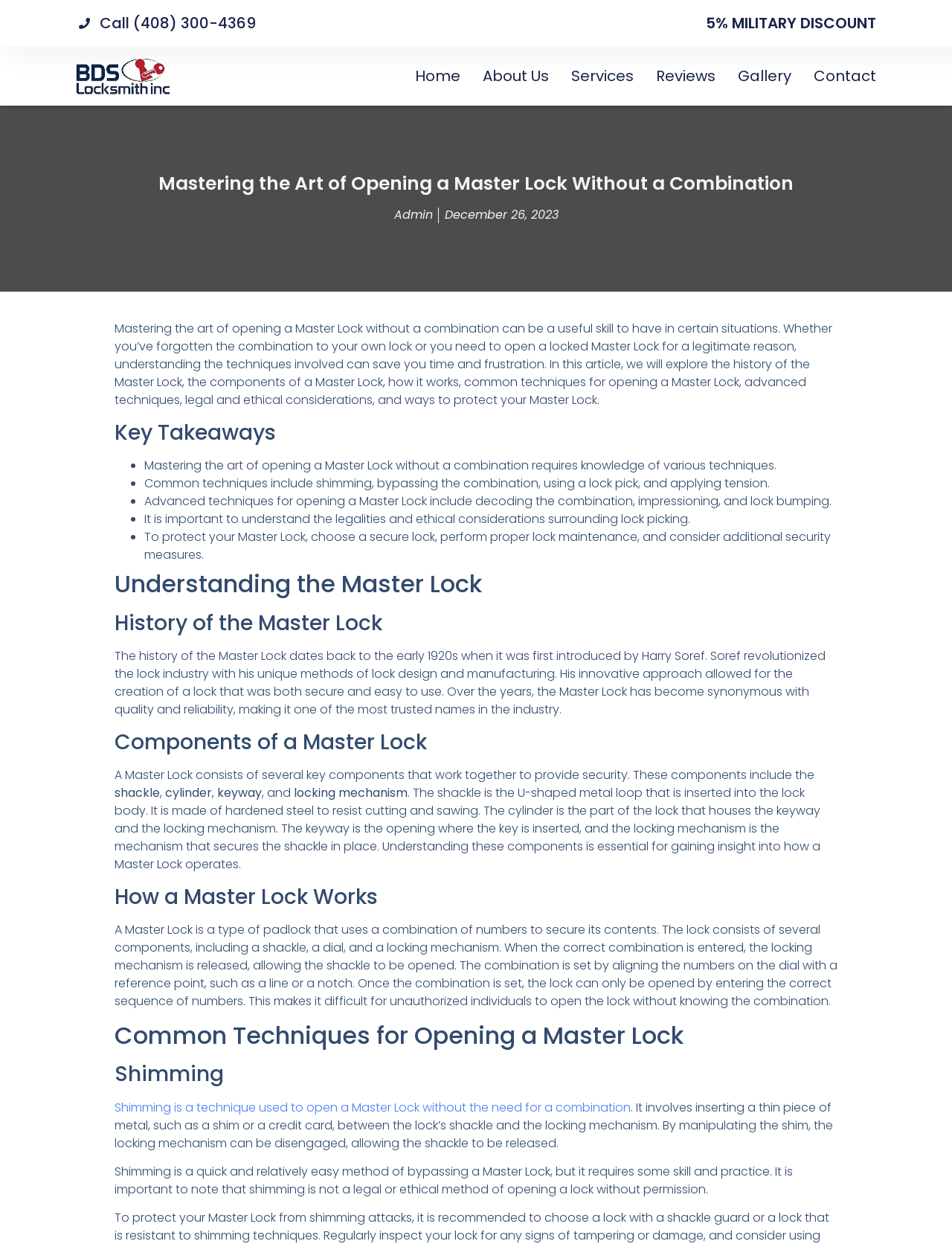Please provide the bounding box coordinate of the region that matches the element description: Contact. Coordinates should be in the format (top-left x, top-left y, bottom-right x, bottom-right y) and all values should be between 0 and 1.

[0.854, 0.052, 0.92, 0.07]